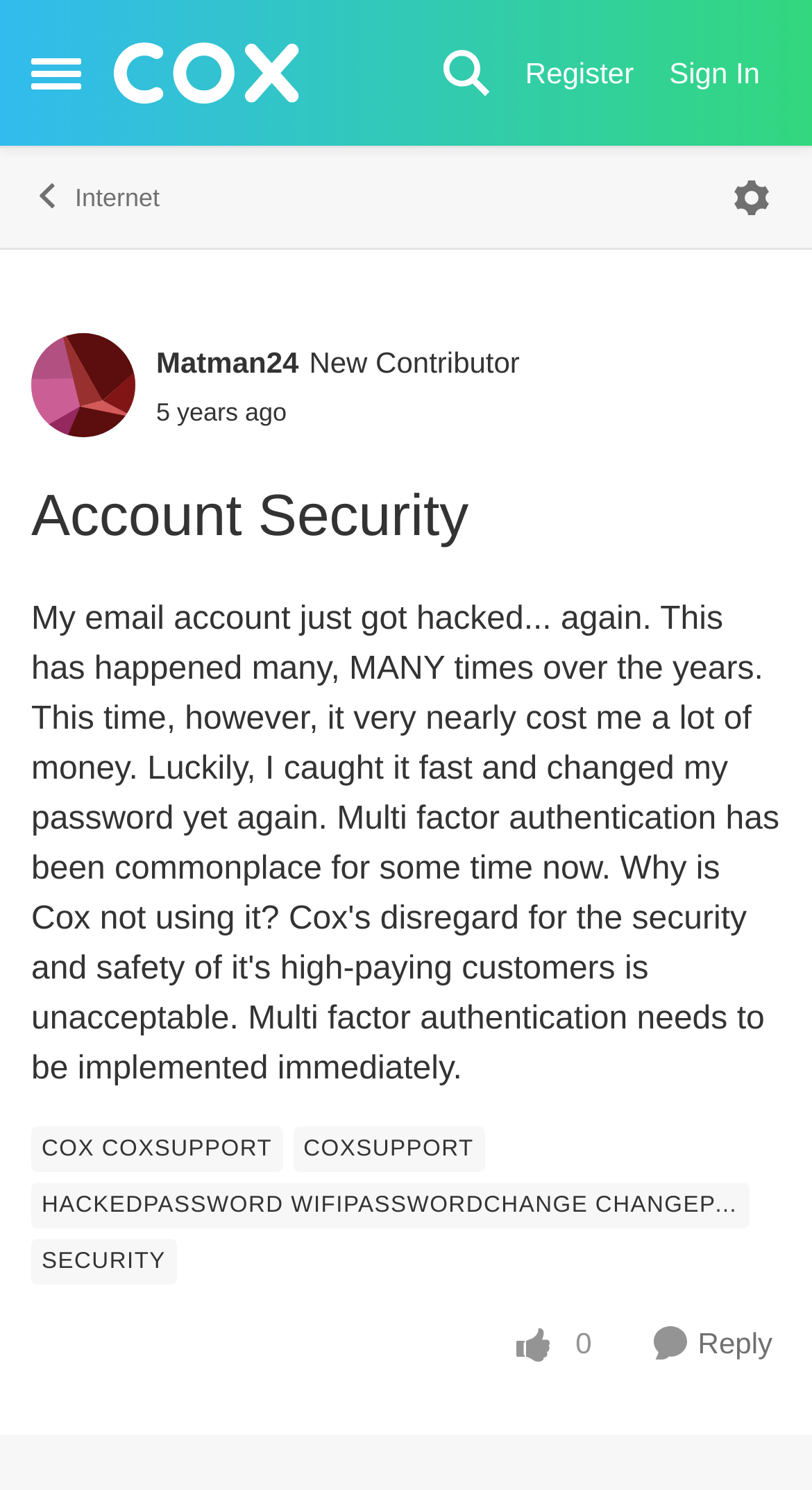Given the following UI element description: "Register", find the bounding box coordinates in the webpage screenshot.

[0.621, 0.028, 0.806, 0.07]